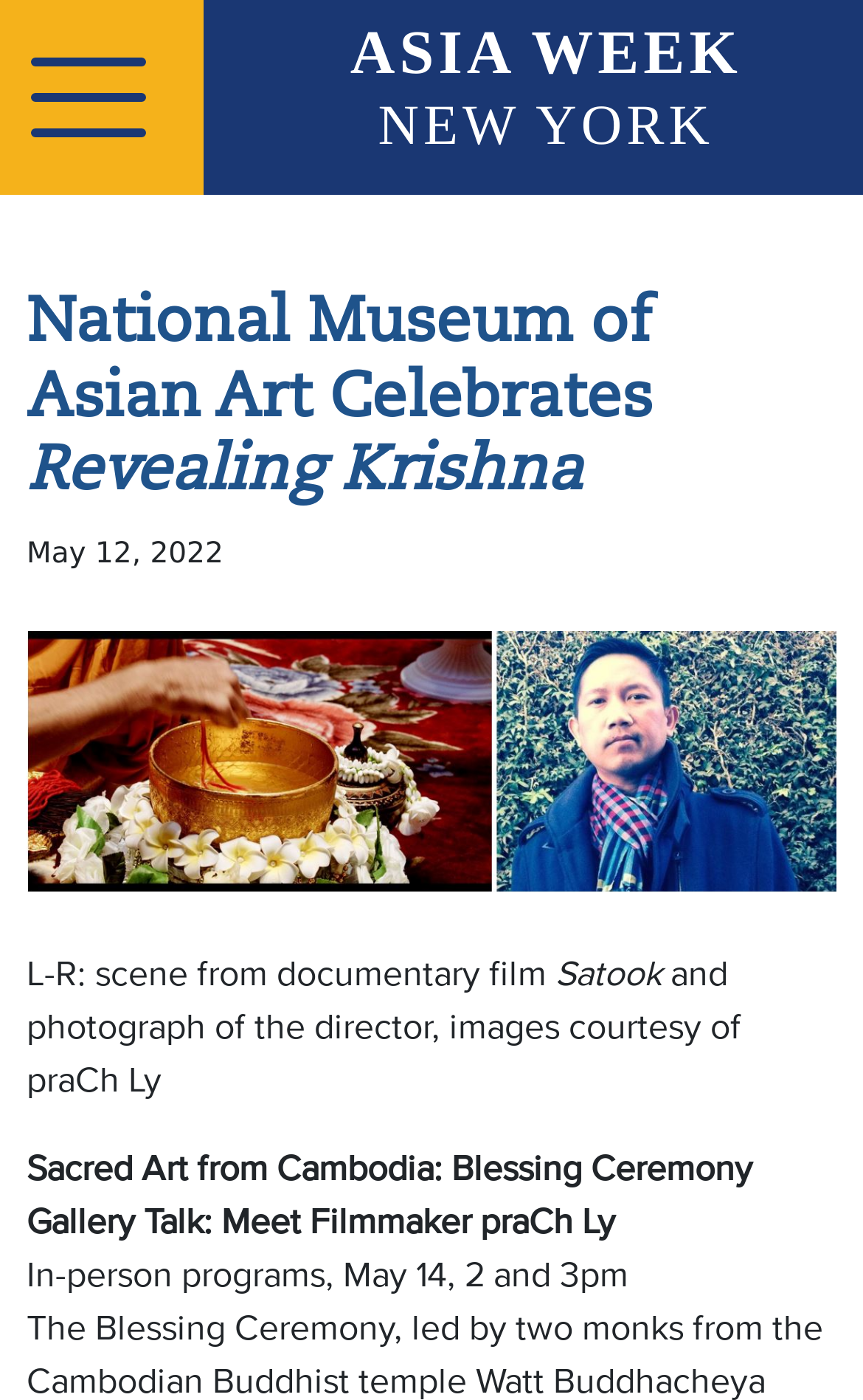Respond with a single word or phrase to the following question:
What is the name of the filmmaker mentioned?

praCh Ly